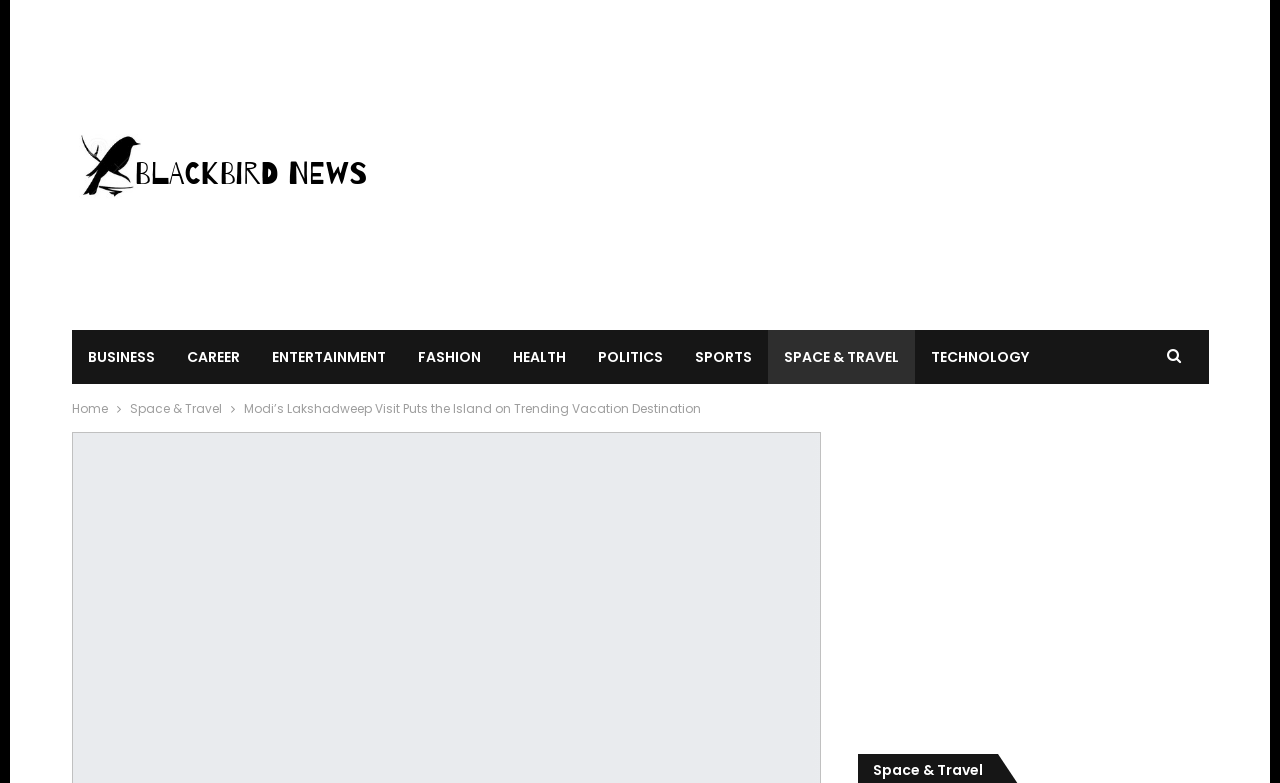Please answer the following question as detailed as possible based on the image: 
Is the news article about a specific event?

I looked at the title of the news article, which mentions 'Modi's Lakshadweep Visit'. This suggests that the news article is about a specific event, namely the visit of Prime Minister Narendra Modi to Lakshadweep.